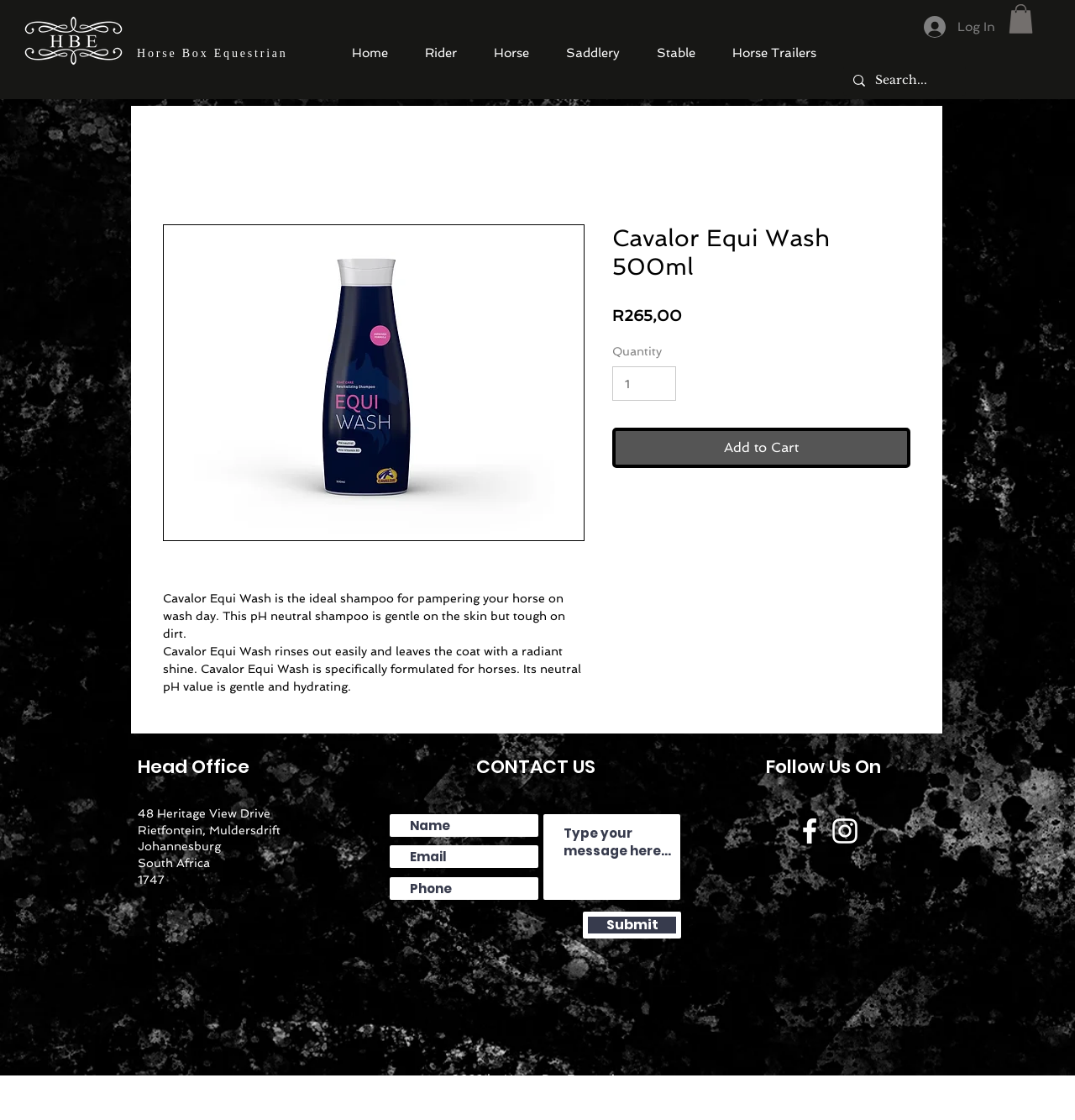Please give the bounding box coordinates of the area that should be clicked to fulfill the following instruction: "Contact us by submitting the form". The coordinates should be in the format of four float numbers from 0 to 1, i.e., [left, top, right, bottom].

[0.542, 0.814, 0.634, 0.838]